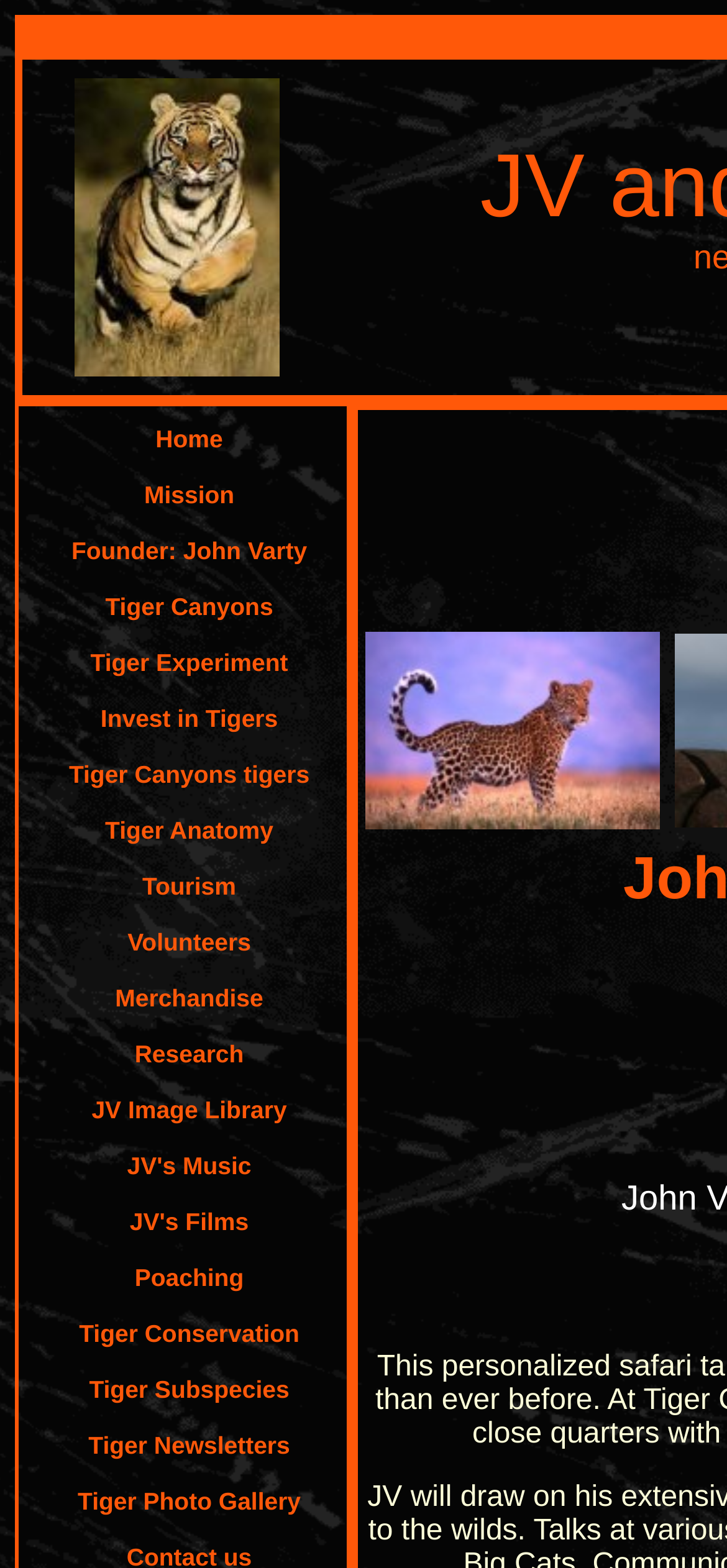Identify the bounding box coordinates of the area you need to click to perform the following instruction: "View Tiger Canyons".

[0.145, 0.378, 0.376, 0.396]